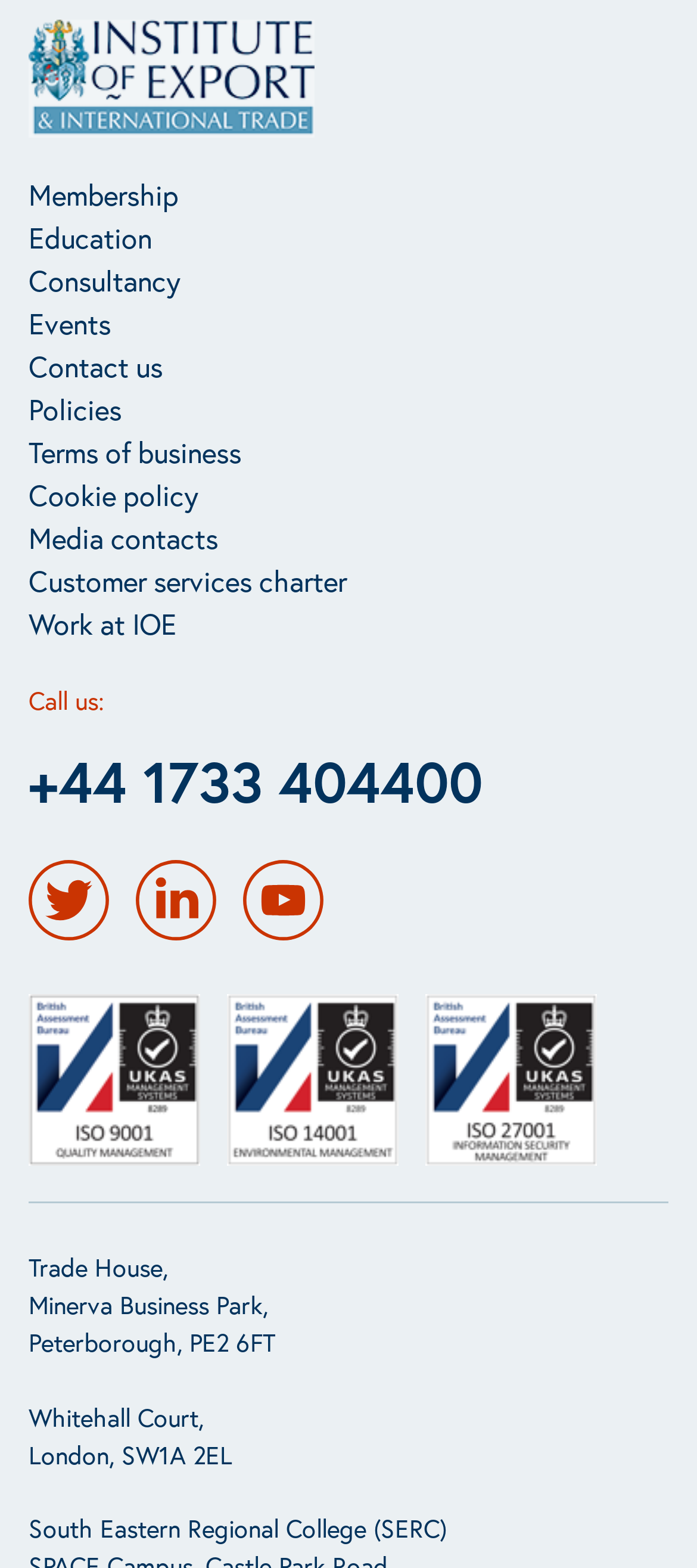Answer the question below with a single word or a brief phrase: 
What are the social media platforms linked on the webpage?

Twitter, LinkedIn, YouTube